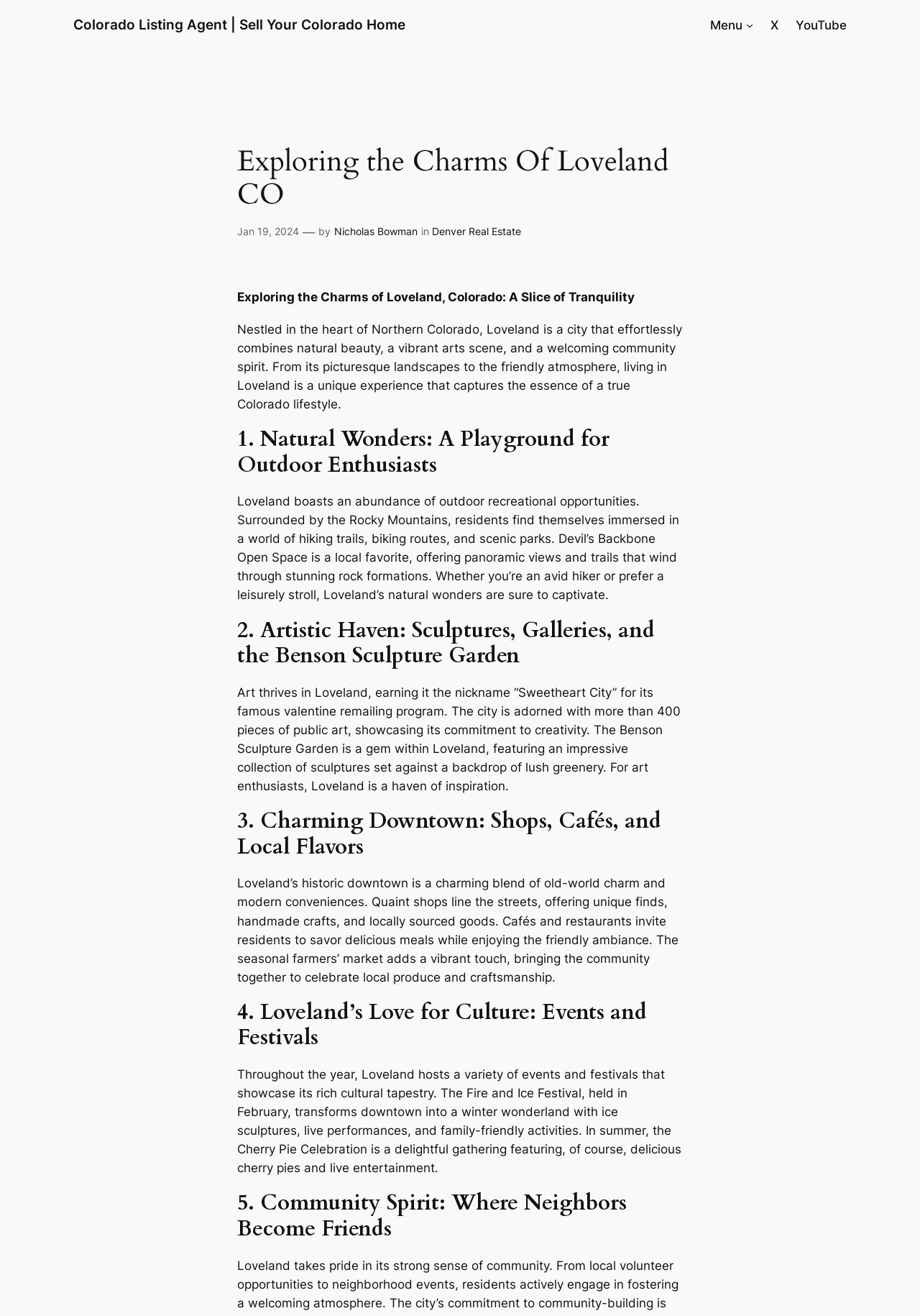Identify and provide the text content of the webpage's primary headline.

Exploring the Charms Of Loveland CO